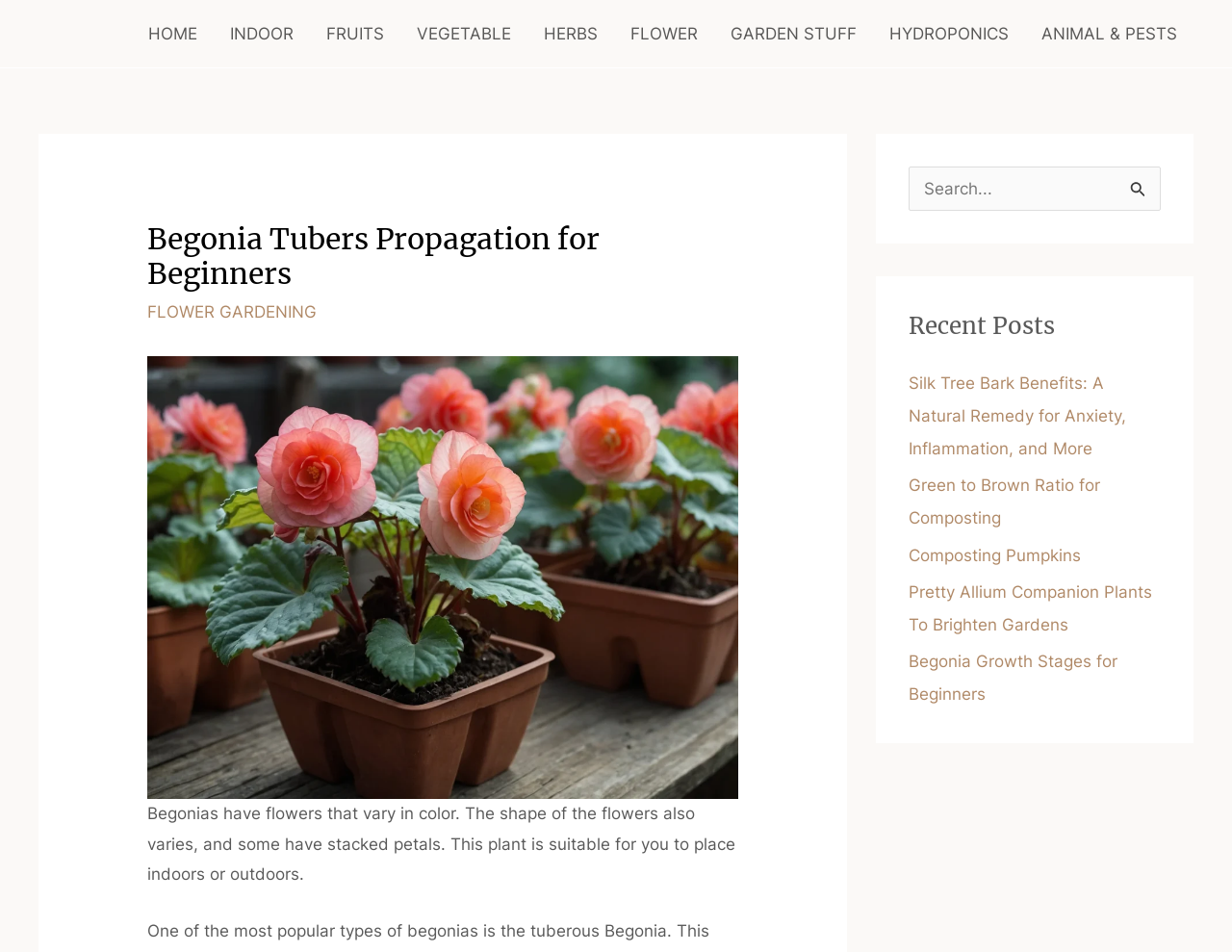Please find the bounding box coordinates of the element's region to be clicked to carry out this instruction: "Read the Begonia Growth Stages for Beginners post".

[0.738, 0.685, 0.907, 0.739]